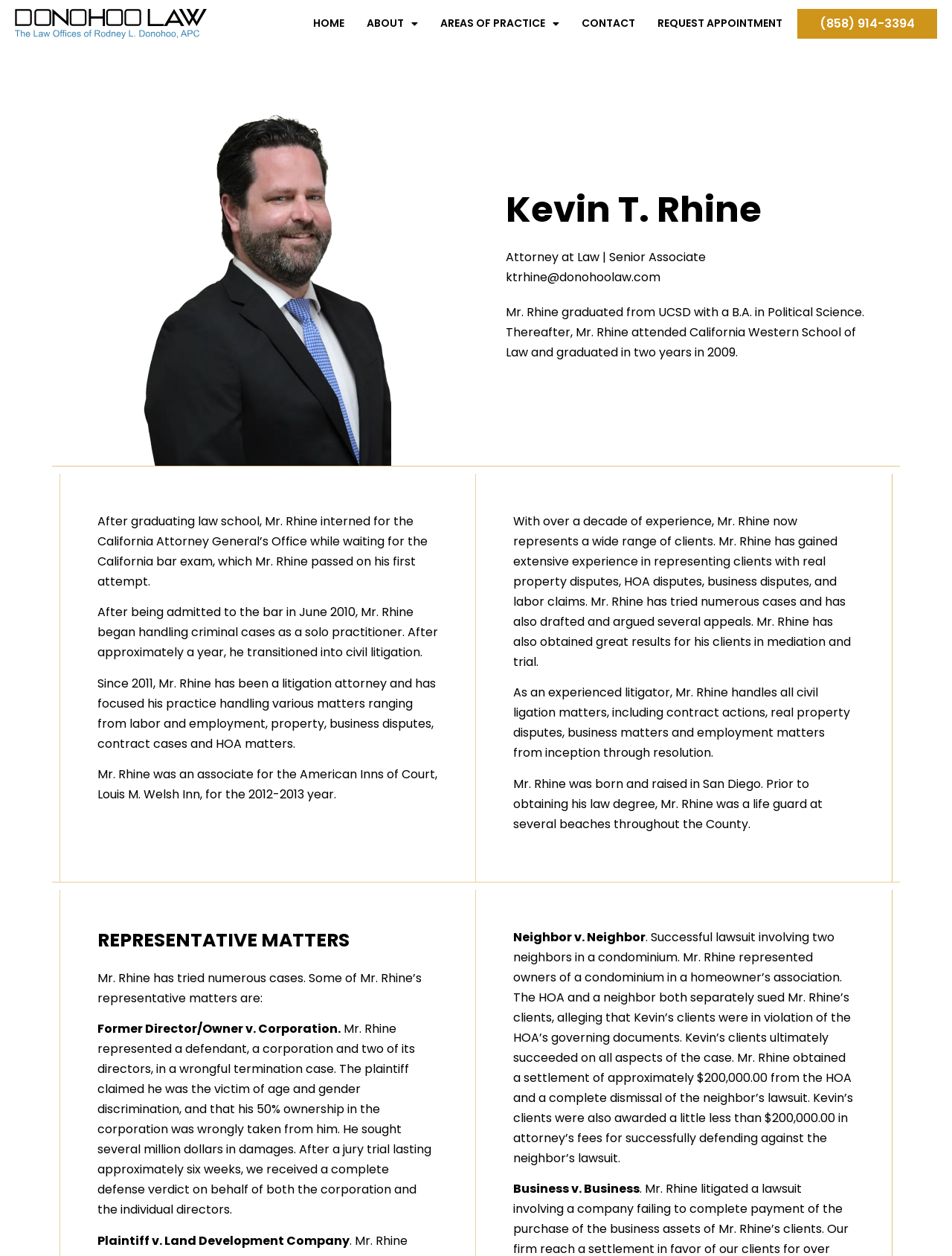What type of cases has Mr. Rhine tried?
Please look at the screenshot and answer in one word or a short phrase.

Civil litigation matters